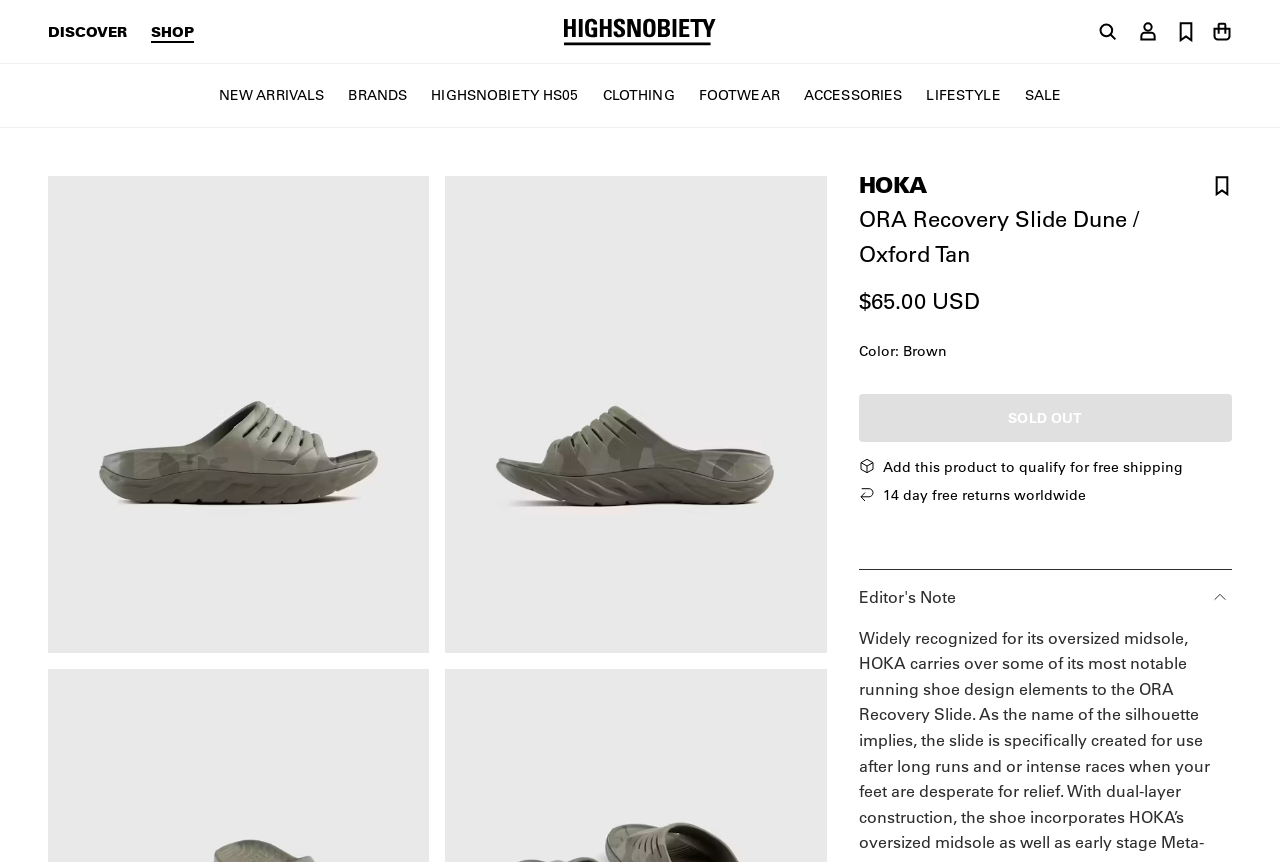Give a complete and precise description of the webpage's appearance.

This webpage is a product page for the HOKA ORA Recovery Slide Dune / Oxford Tan on the Highsnobiety Shop. At the top left, there is a navigation menu with links to "DISCOVER", "SHOP", and the Highsnobiety logo, which is an image. To the right of the logo, there are buttons for search, account, bookmark, and shopping cart, each accompanied by an icon image.

Below the navigation menu, there is a horizontal list of links to different categories, including "NEW ARRIVALS", "BRANDS", "HIGHSNOBIETY HS05", "CLOTHING", "FOOTWEAR", "ACCESSORIES", "LIFESTYLE", and "SALE".

The main content of the page is dedicated to the product, with two large images of the HOKA ORA Recovery Slide Dune / Oxford Tan shoe on the left and right sides of the page. Above the images, there is a heading with the product name, which includes a link to the brand "HOKA".

Below the product name, there is a section with product details, including the price "$65.00 USD", color "Brown", and a button to bookmark the product. The product is currently sold out, as indicated by a disabled button and a "SOLD OUT" label. There are also icons and text describing the shipping and return policies.

At the bottom of the product details section, there is an "Editor's Note" section, which is expanded by default and includes a heading with a chevron-up icon.